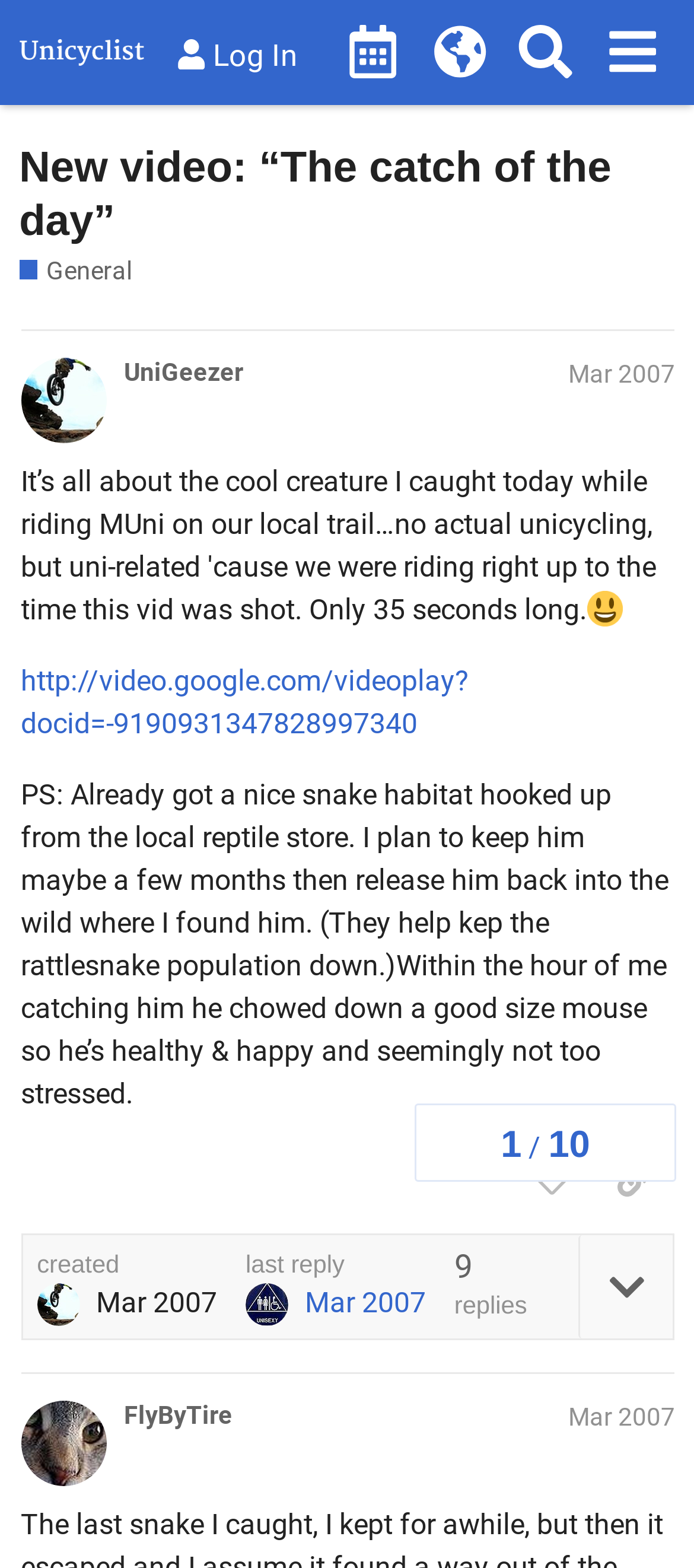Identify and generate the primary title of the webpage.

New video: “The catch of the day”